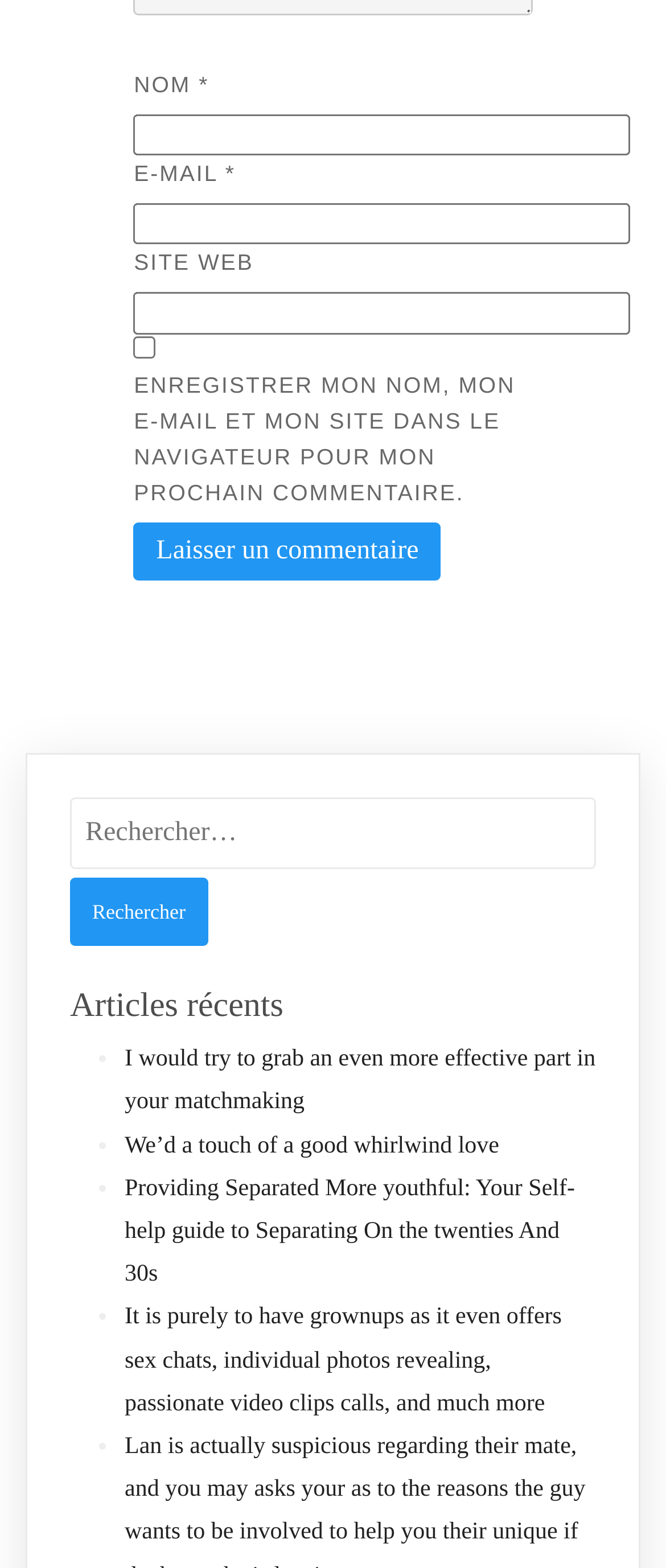Pinpoint the bounding box coordinates of the element that must be clicked to accomplish the following instruction: "Read recent article". The coordinates should be in the format of four float numbers between 0 and 1, i.e., [left, top, right, bottom].

[0.187, 0.668, 0.894, 0.712]